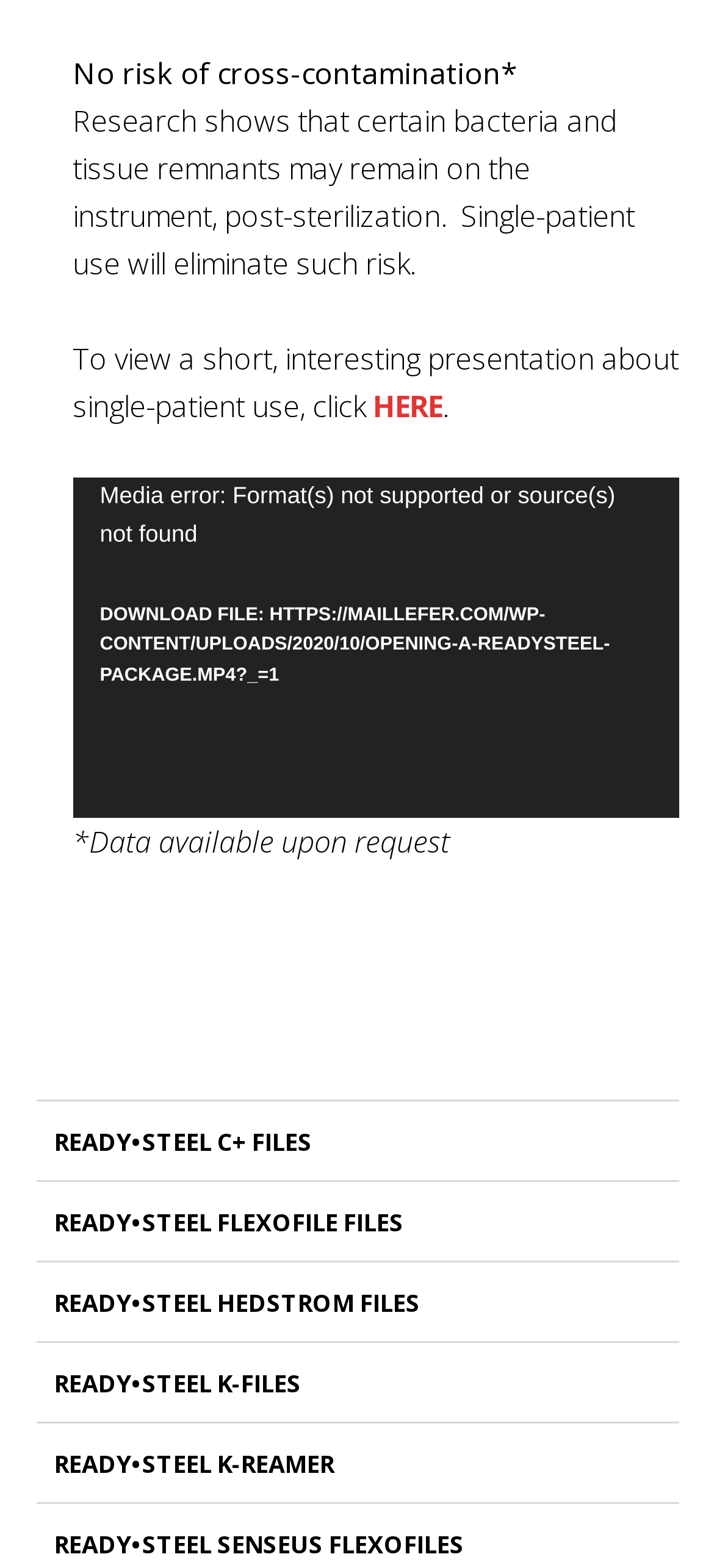What is the video player's current status?
Please answer the question as detailed as possible.

The video player element on the webpage displays a message 'Media error: Format(s) not supported or source(s) not found', indicating that the video player is currently experiencing a media error.